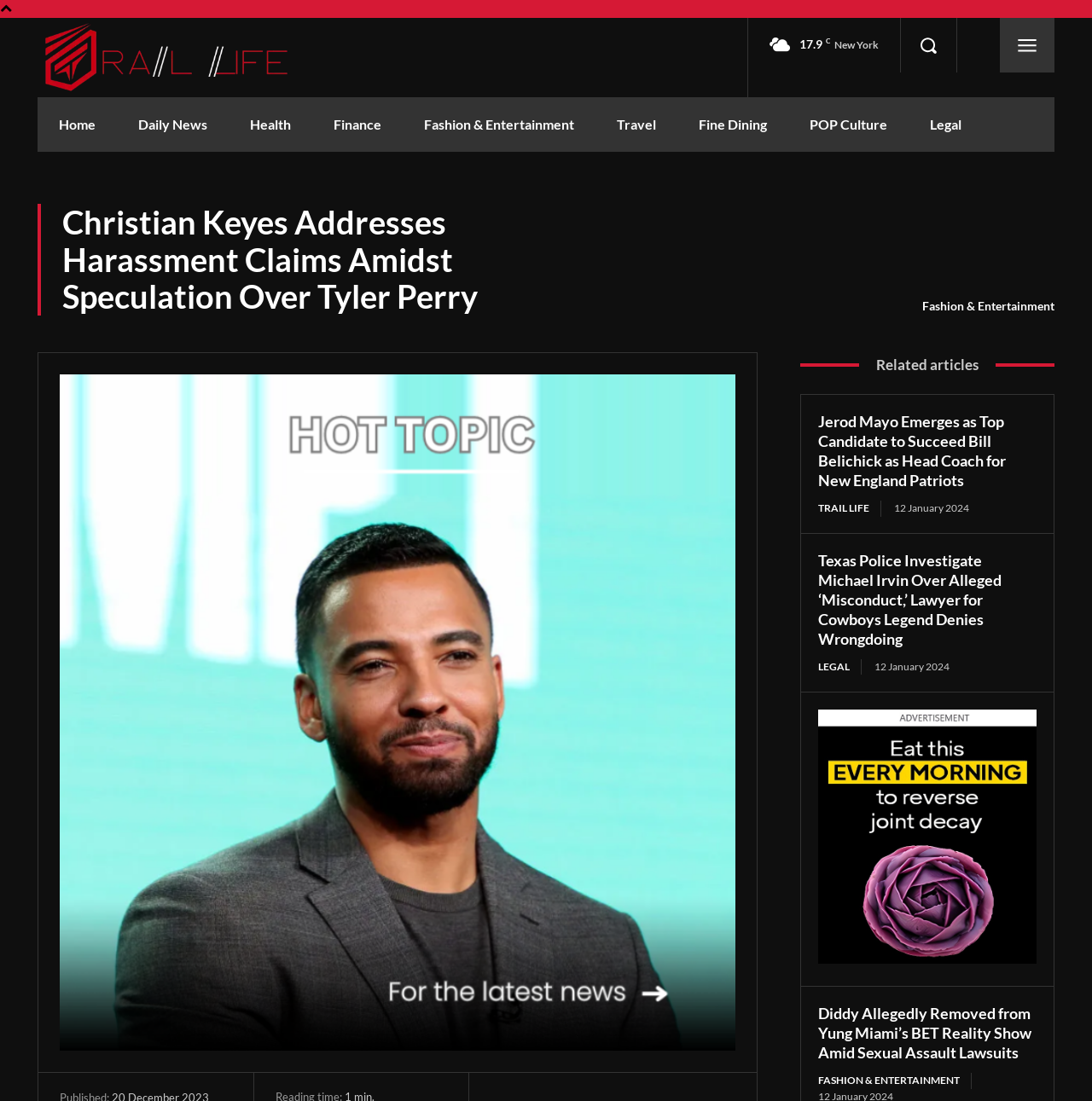Please examine the image and provide a detailed answer to the question: What is the date of the article?

I found the date of the article by looking at the time elements located below each related article, which all show the same date '12 January 2024'.